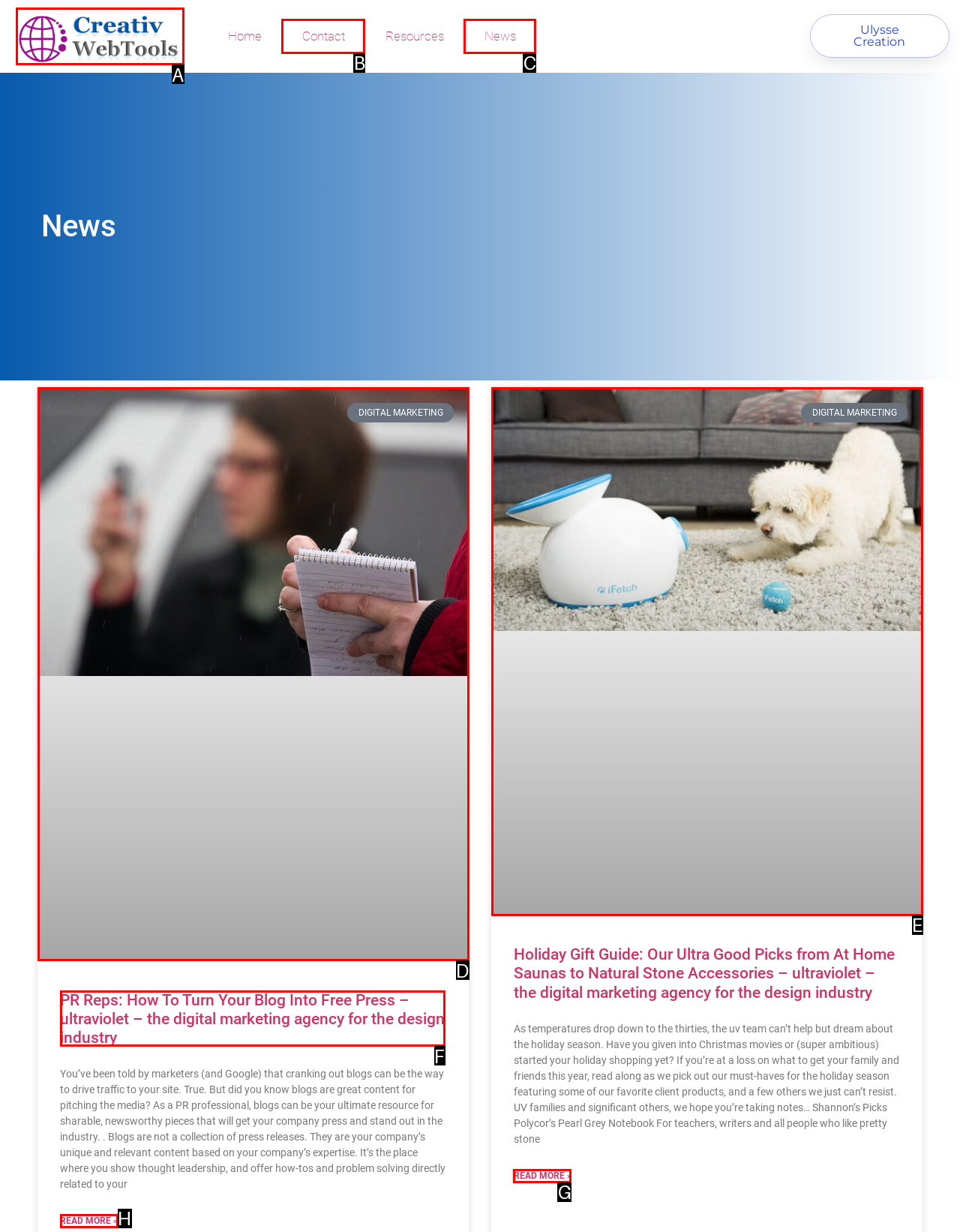Out of the given choices, which letter corresponds to the UI element required to View Holiday Gift Guide: Our Ultra Good Picks from At Home Saunas to Natural Stone Accessories? Answer with the letter.

G